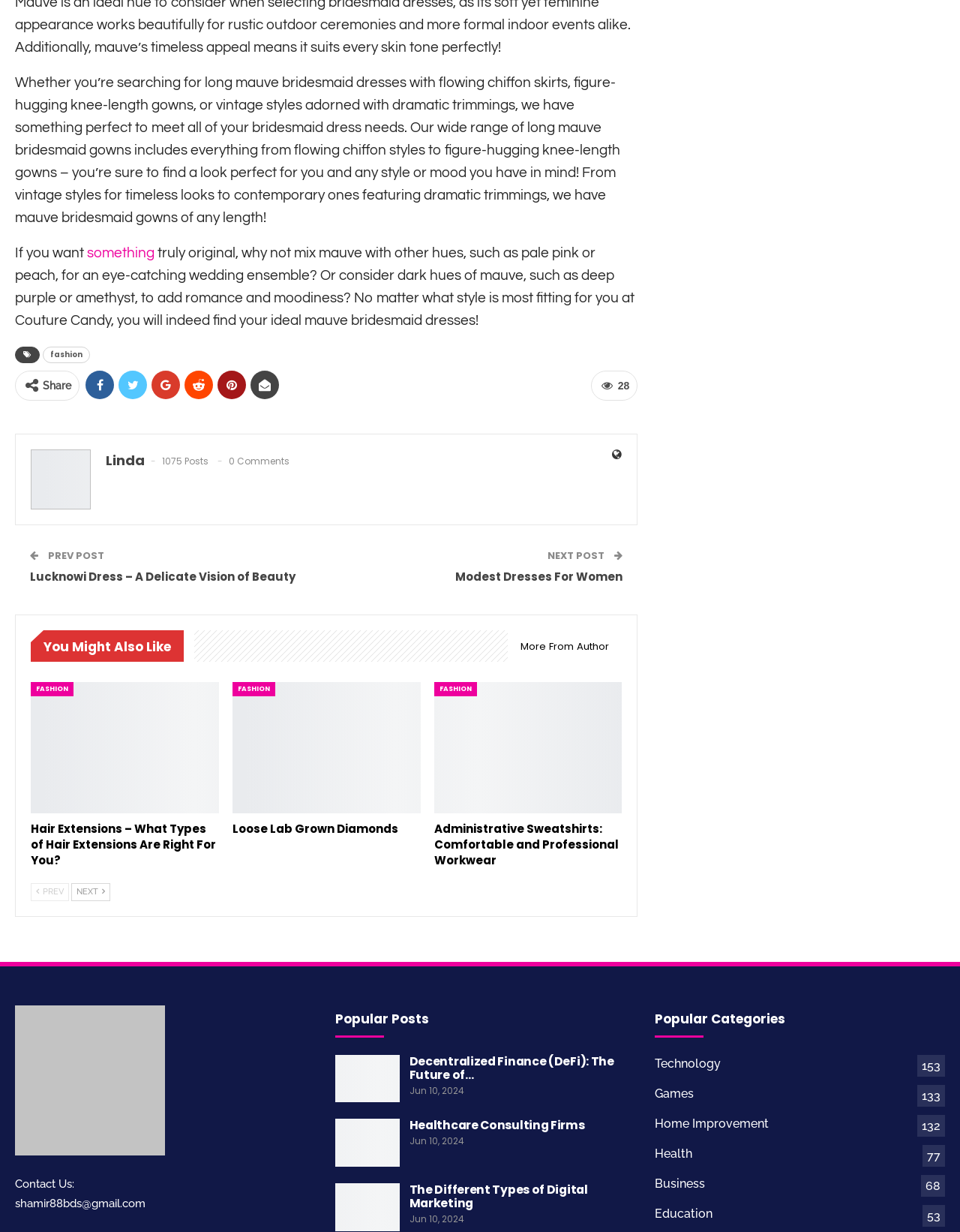What is the main topic of this webpage?
Please provide a single word or phrase in response based on the screenshot.

Bridesmaid dresses